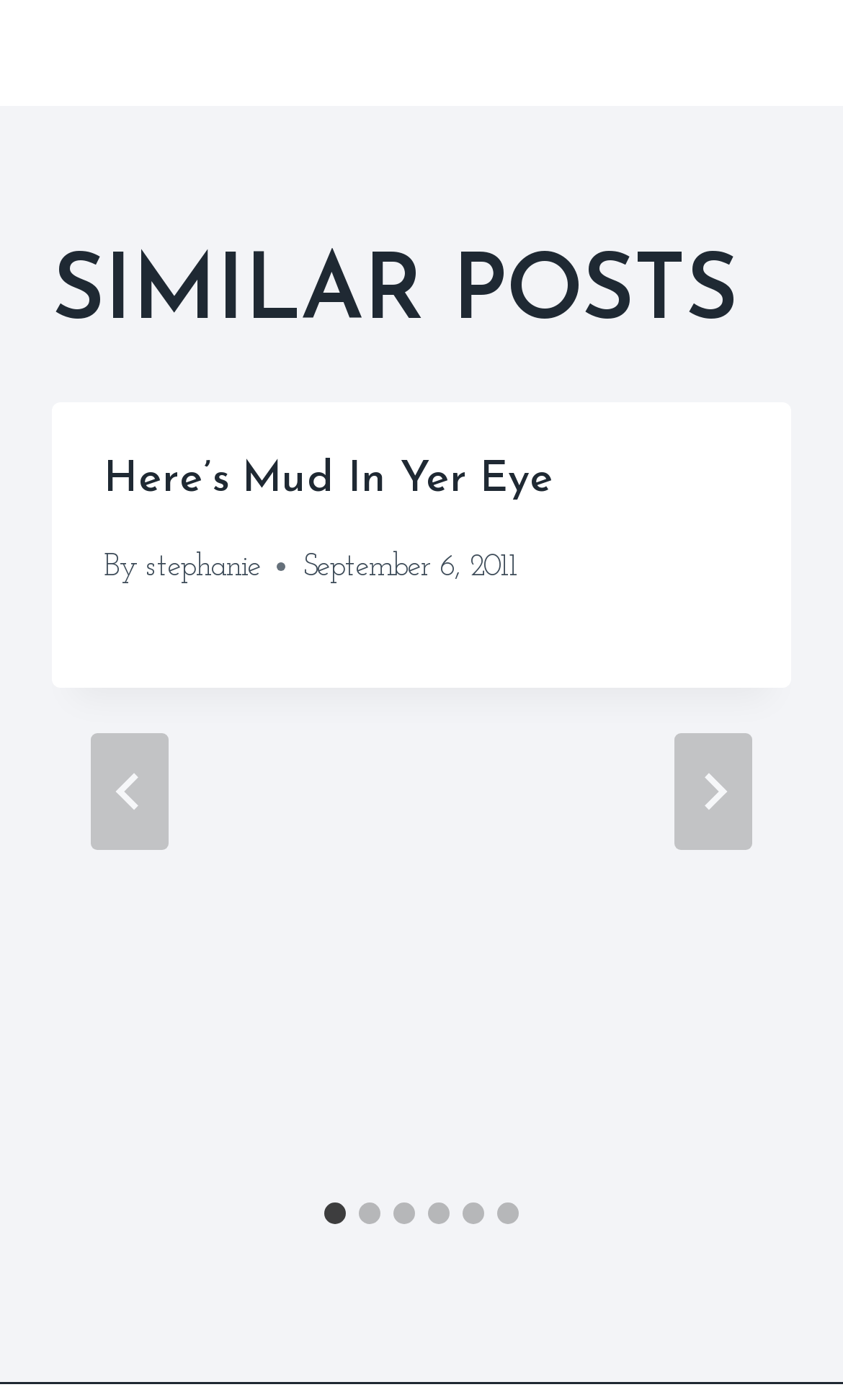Using the element description: "aria-label="Go to slide 6"", determine the bounding box coordinates. The coordinates should be in the format [left, top, right, bottom], with values between 0 and 1.

[0.59, 0.858, 0.615, 0.874]